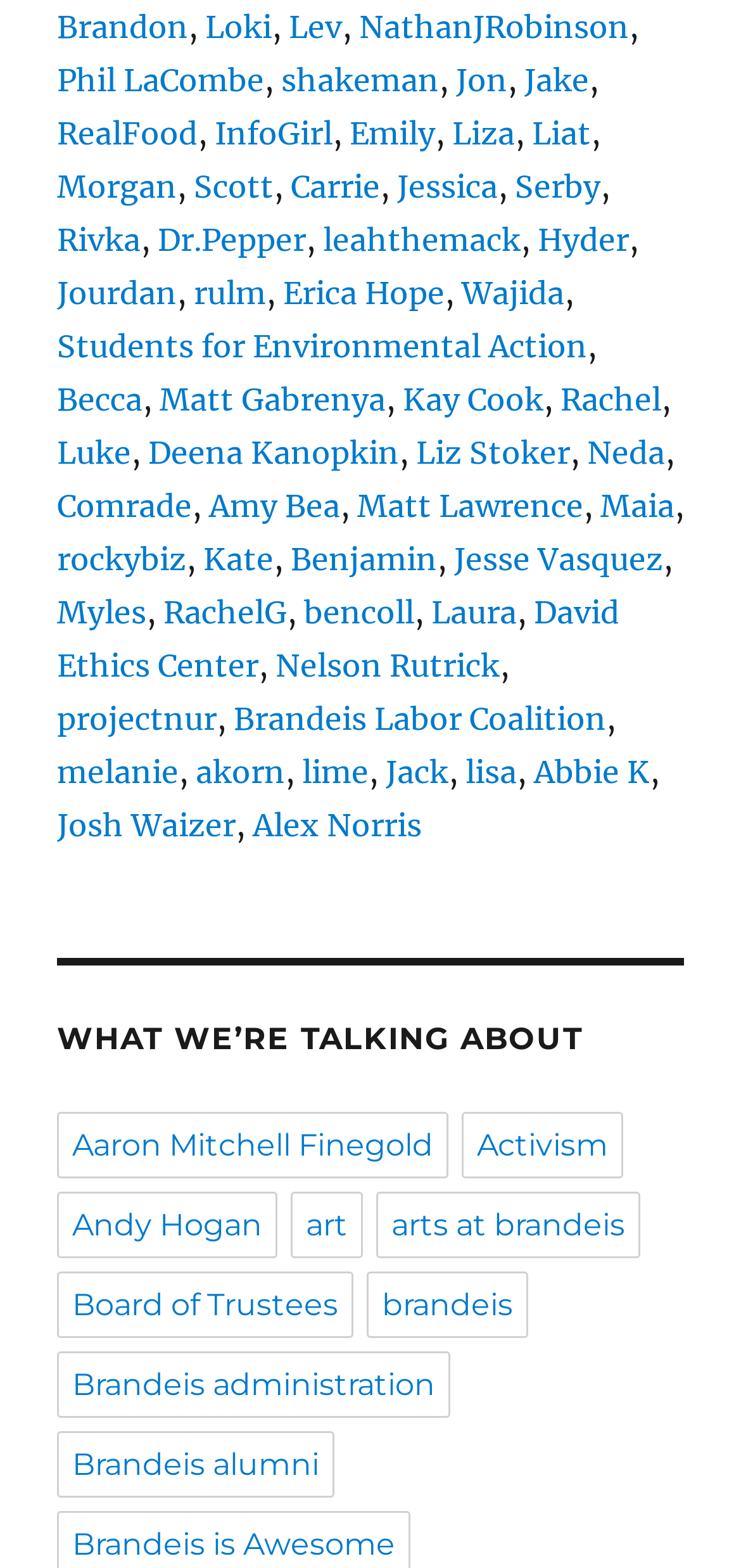What is the last name mentioned on the webpage?
Examine the screenshot and reply with a single word or phrase.

Waizer